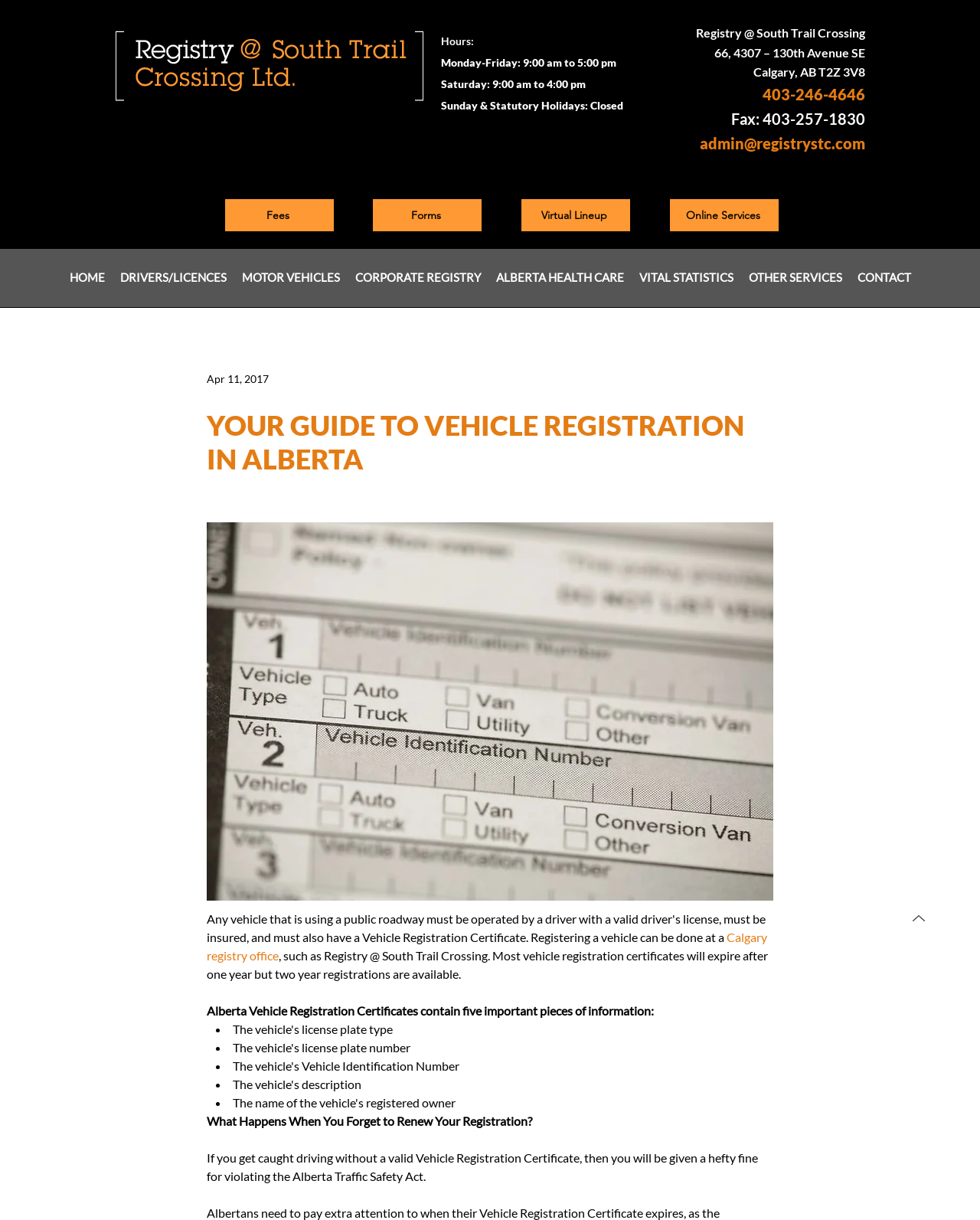Please study the image and answer the question comprehensively:
How often do vehicle registration certificates expire?

I read the text on the webpage that explains vehicle registration in Alberta. According to the text, most vehicle registration certificates will expire after one year, although two-year registrations are also available.